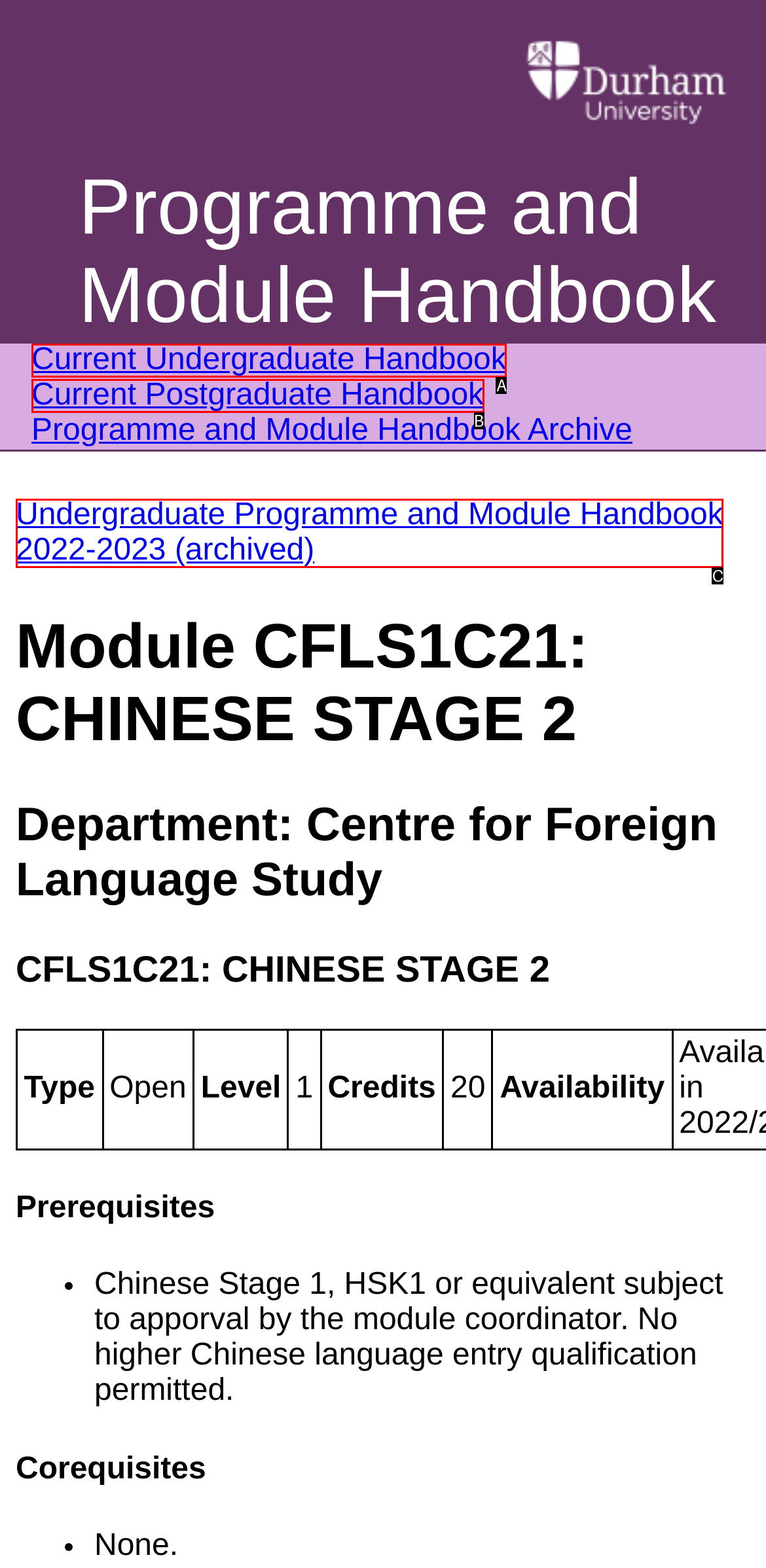Pick the option that best fits the description: Current Undergraduate Handbook. Reply with the letter of the matching option directly.

A